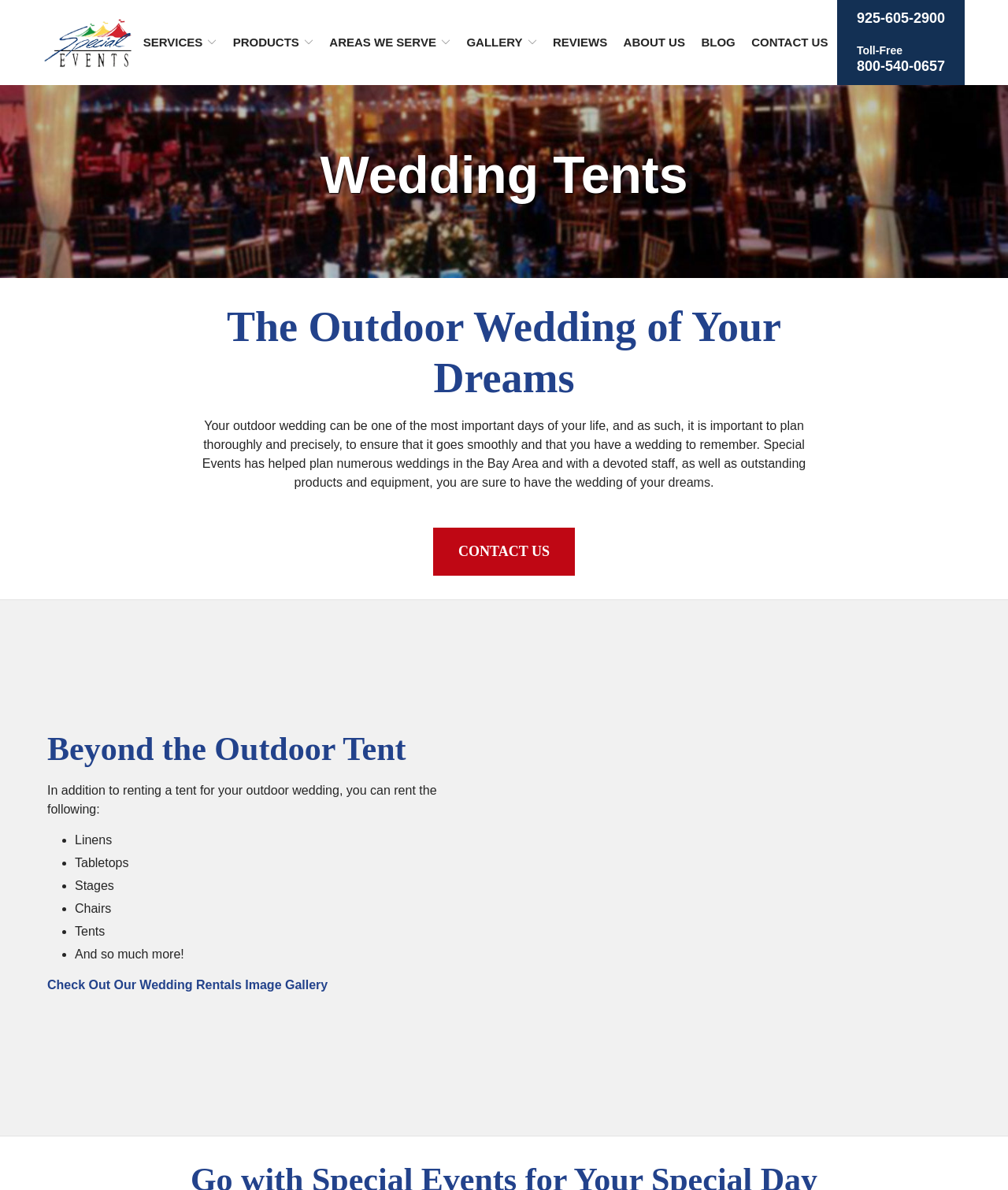Identify the bounding box coordinates necessary to click and complete the given instruction: "Check out the wedding decor image".

[0.5, 0.517, 1.0, 0.941]